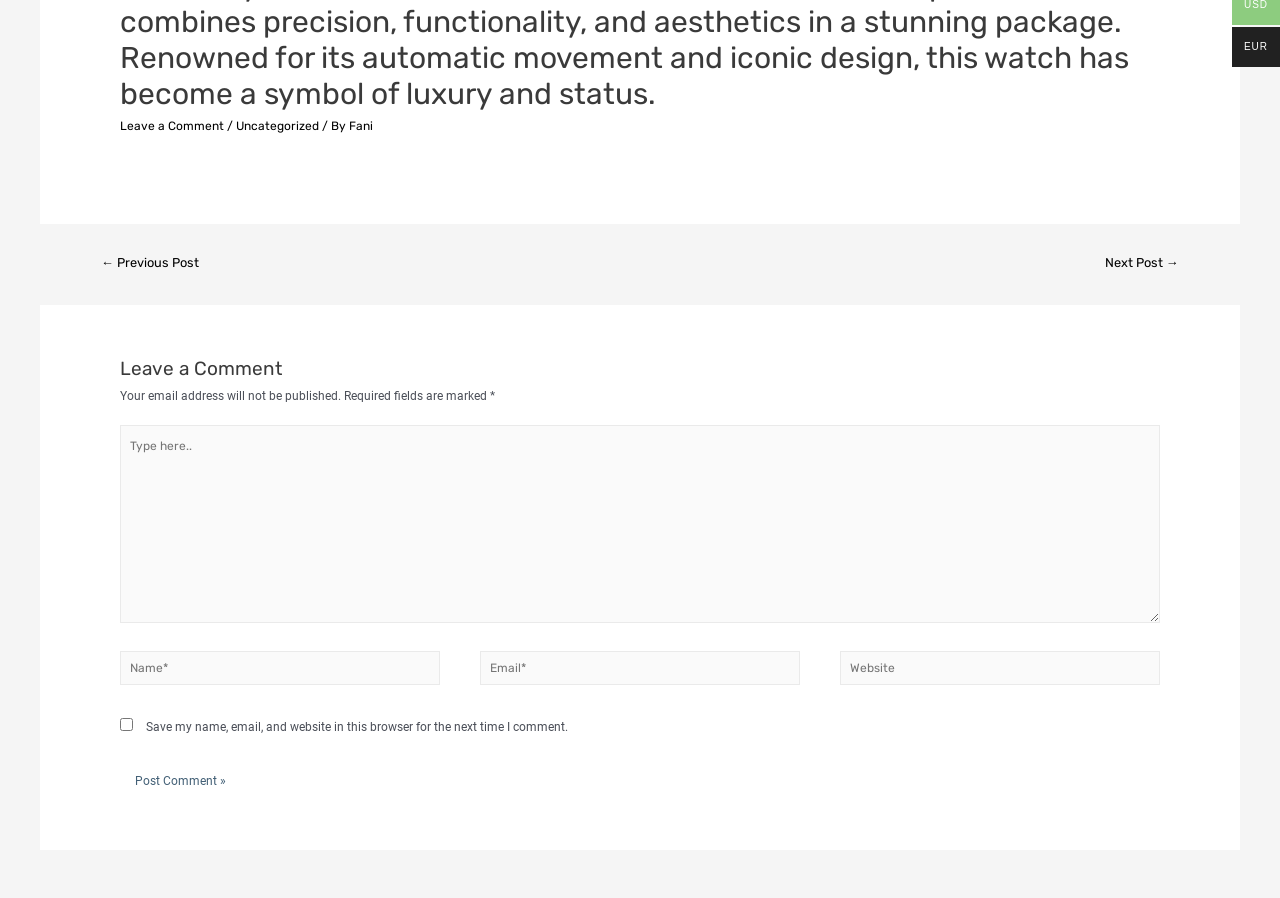From the element description: "Uncategorized", extract the bounding box coordinates of the UI element. The coordinates should be expressed as four float numbers between 0 and 1, in the order [left, top, right, bottom].

[0.184, 0.133, 0.249, 0.148]